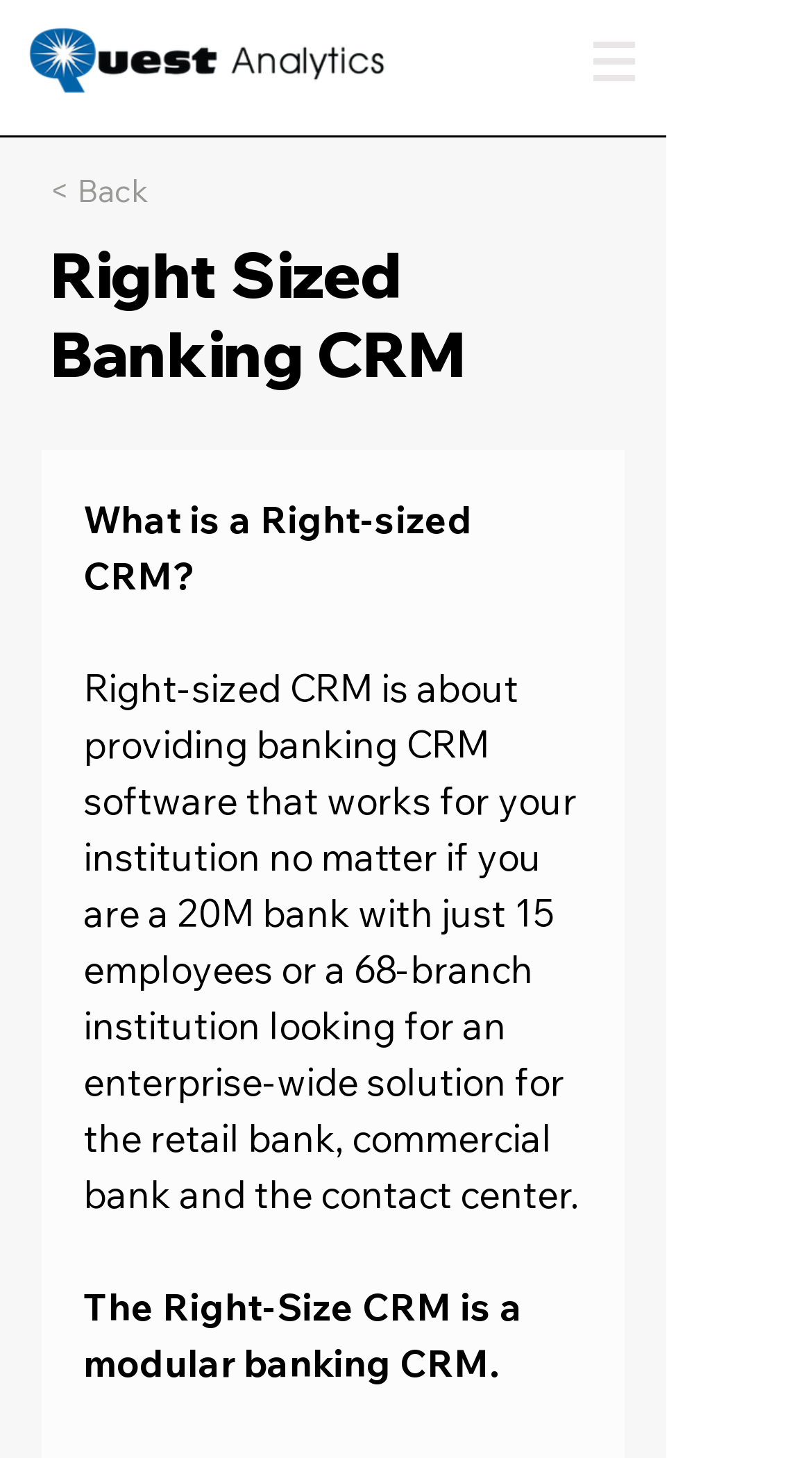Summarize the webpage in an elaborate manner.

The webpage is about Right Sized Banking CRM by Quest Analytics. At the top left corner, there is a Quest Analytics logo, which is a clickable image that links to the company's website. 

To the right of the logo, there is an iframe with embedded content, taking up a significant portion of the top section of the page. 

On the top right side, there is a navigation menu labeled "Site" with a dropdown button. The button has an icon, and when clicked, it opens a menu.

Below the navigation menu, there is a link that says "< Back", which is likely a breadcrumb link. Next to it, there is a heading that reads "Right Sized Banking CRM". 

Below the heading, there is a subheading that asks "What is a Right-sized CRM?" followed by a paragraph of text that explains the concept of right-sized CRM in the context of banking software. The text describes how the CRM software can cater to banks of various sizes, from small institutions with few employees to large ones with multiple branches.

Further down, there are two more headings. The first one describes the Right-Size CRM as a modular banking CRM, and the second one appears to be a continuation of the previous heading, although its text is not provided.